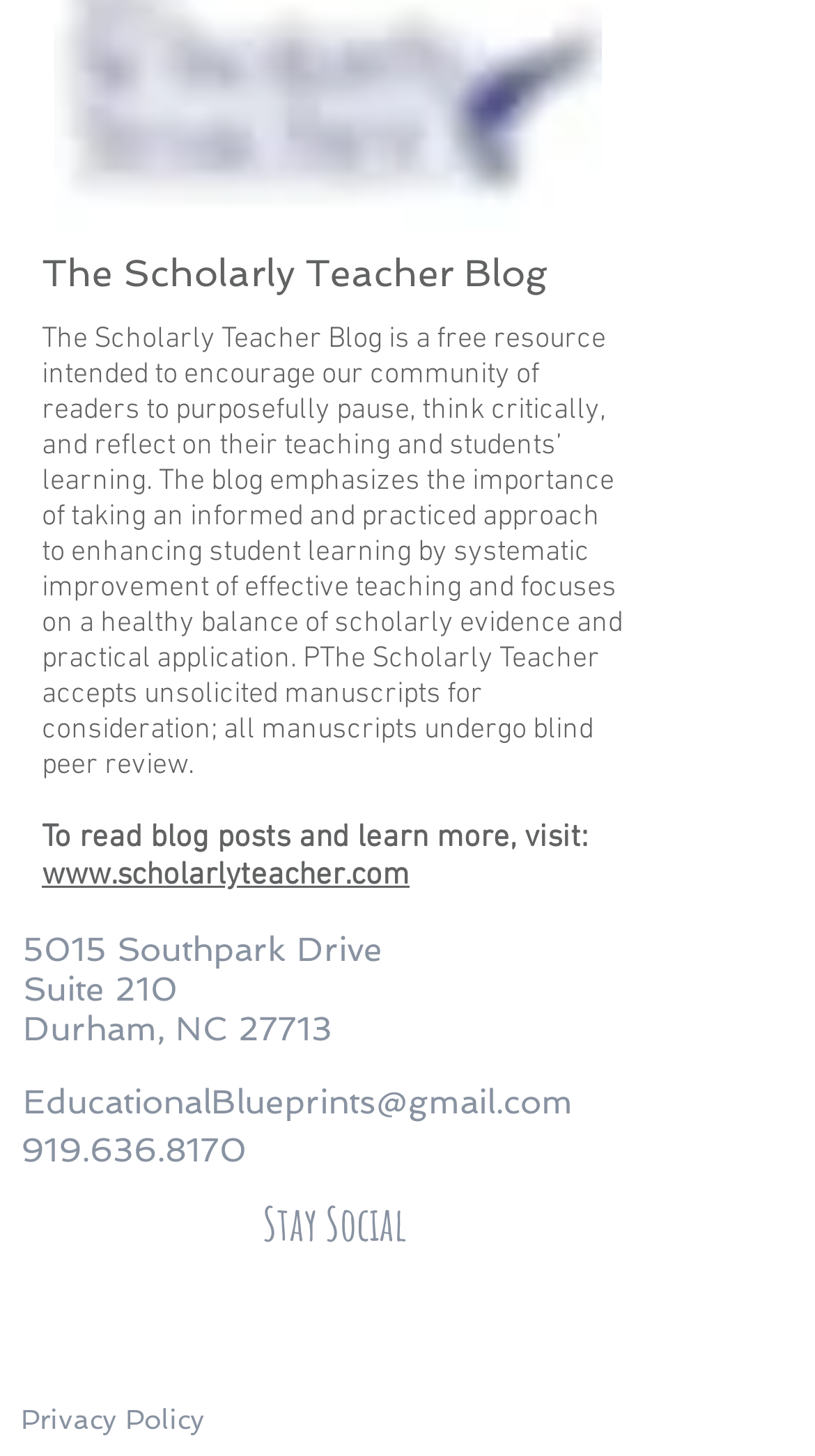Determine the bounding box coordinates of the clickable region to execute the instruction: "visit the blog website". The coordinates should be four float numbers between 0 and 1, denoted as [left, top, right, bottom].

[0.051, 0.588, 0.503, 0.614]